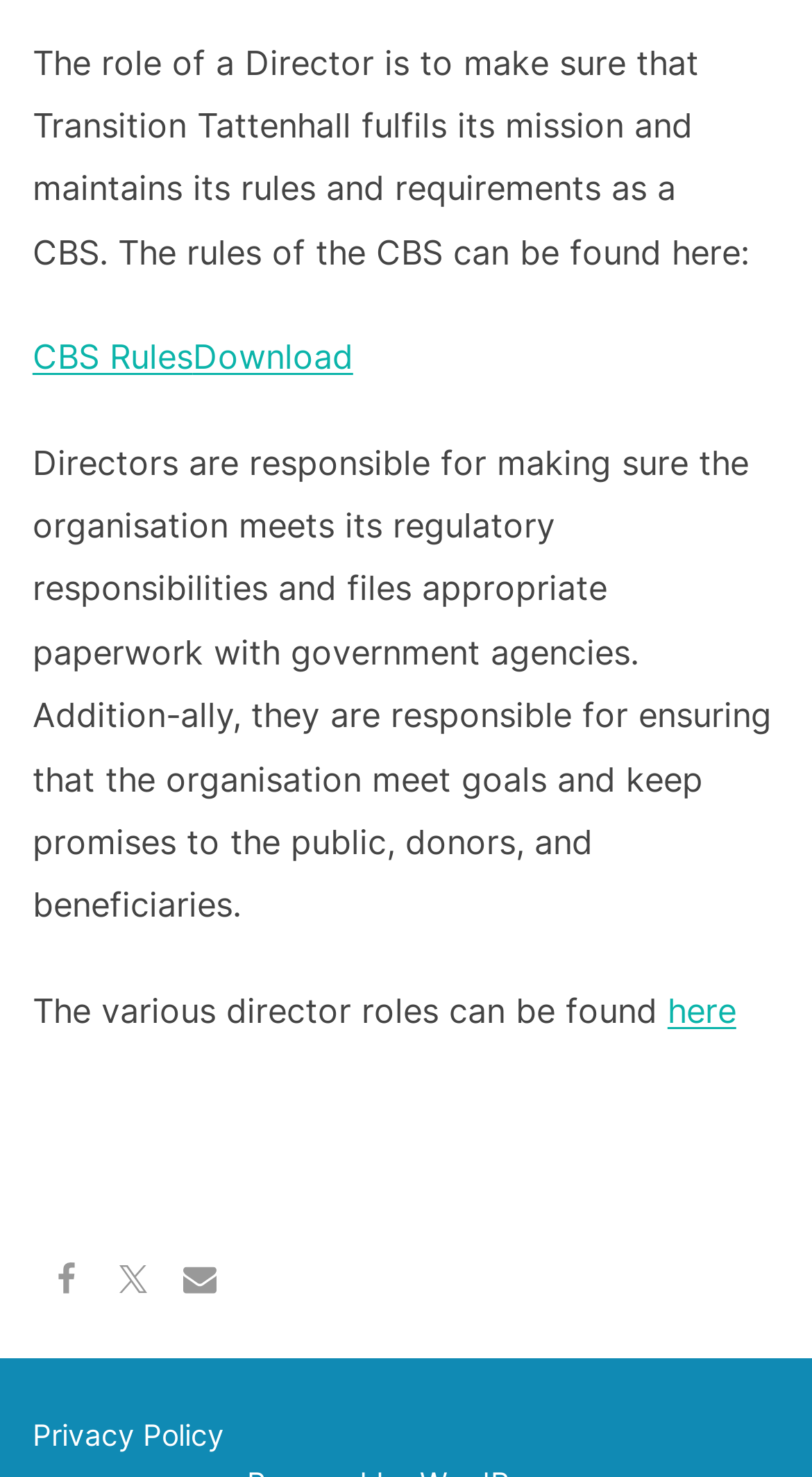Given the element description Tweet, specify the bounding box coordinates of the corresponding UI element in the format (top-left x, top-left y, bottom-right x, bottom-right y). All values must be between 0 and 1.

[0.122, 0.849, 0.204, 0.894]